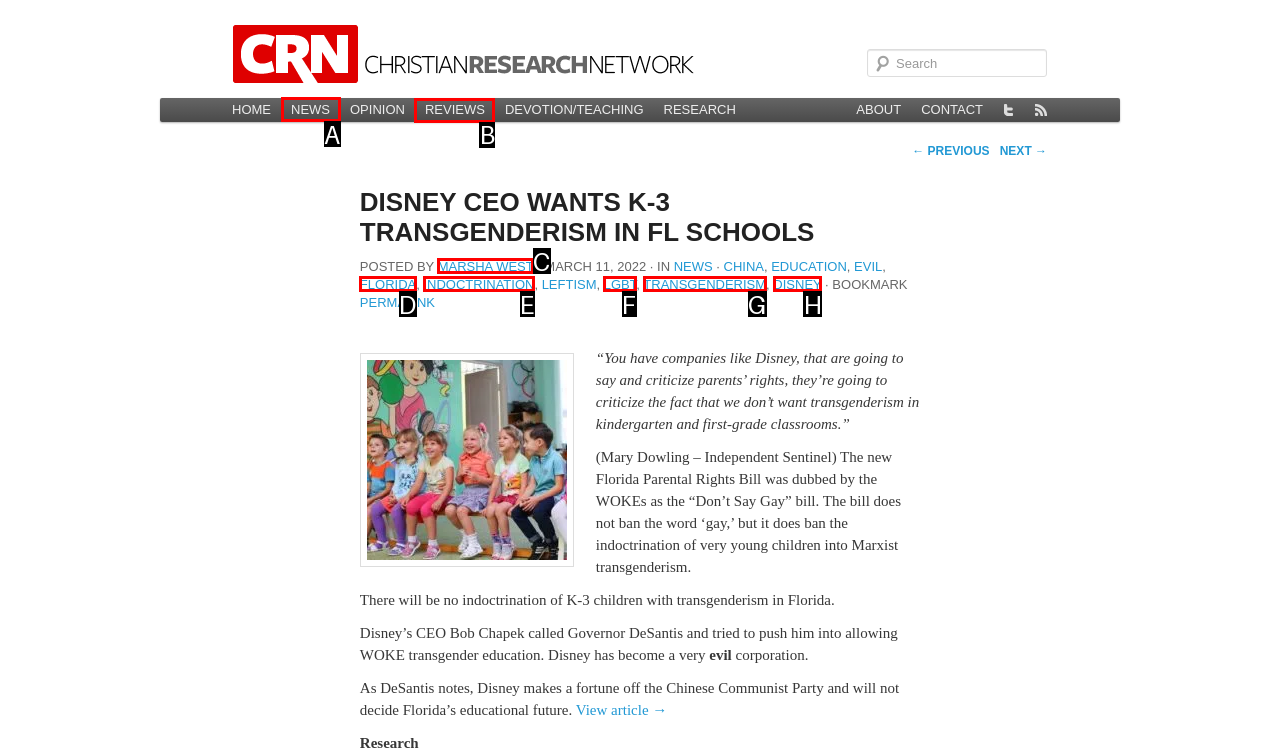Select the proper UI element to click in order to perform the following task: Read the news. Indicate your choice with the letter of the appropriate option.

A